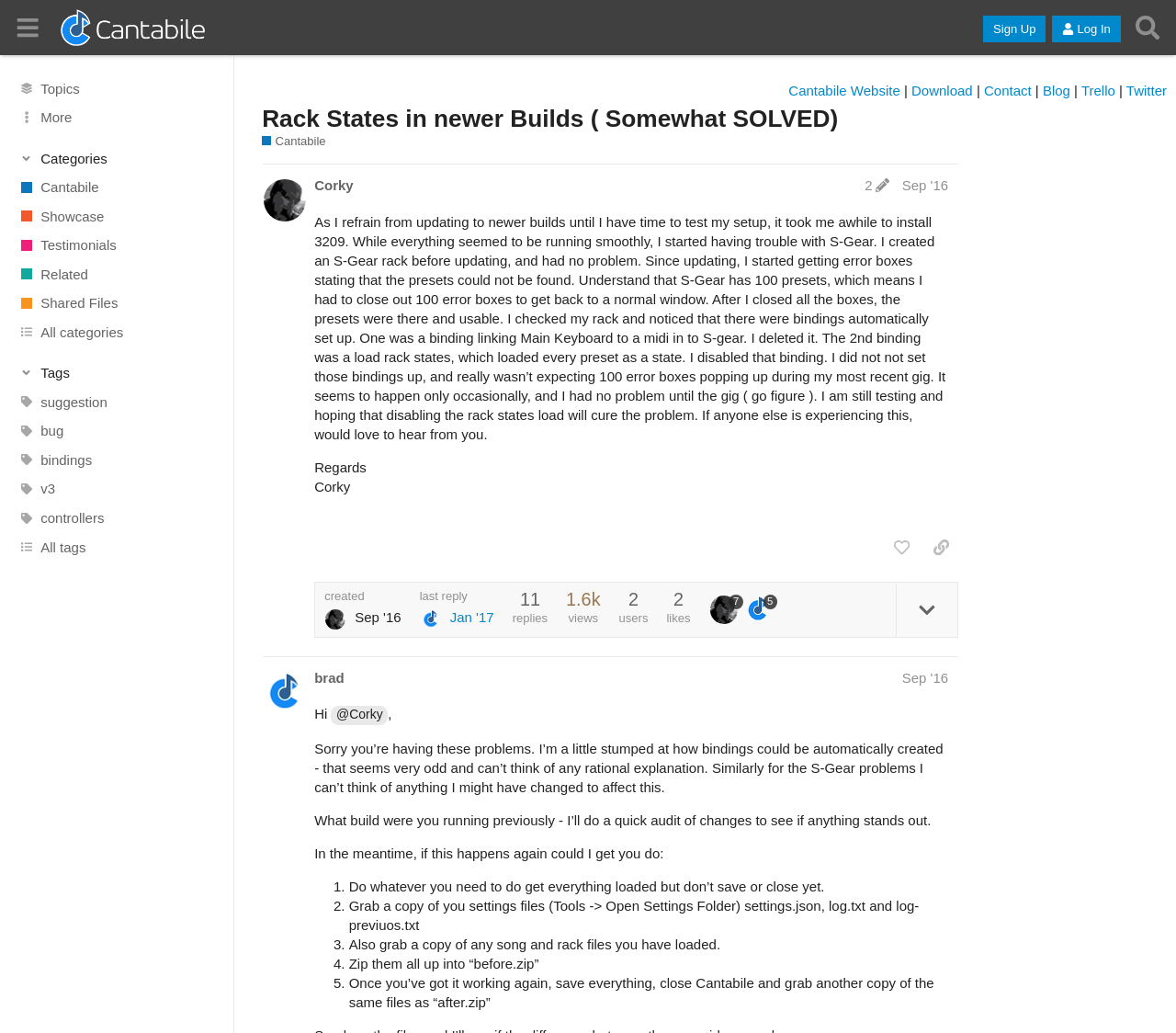Please find the bounding box coordinates of the element that needs to be clicked to perform the following instruction: "Click the home button". The bounding box coordinates should be four float numbers between 0 and 1, represented as [left, top, right, bottom].

None